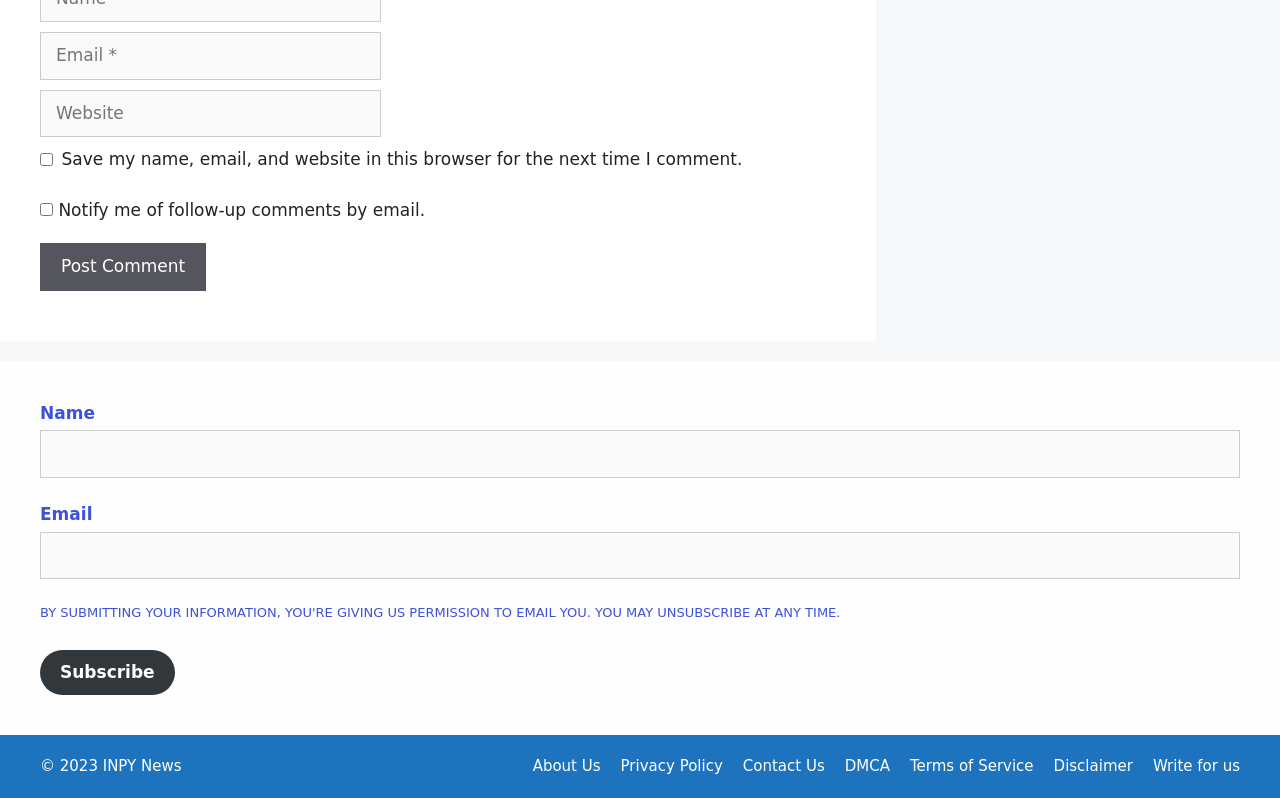Pinpoint the bounding box coordinates of the element you need to click to execute the following instruction: "Click the Post Comment button". The bounding box should be represented by four float numbers between 0 and 1, in the format [left, top, right, bottom].

[0.031, 0.305, 0.161, 0.364]